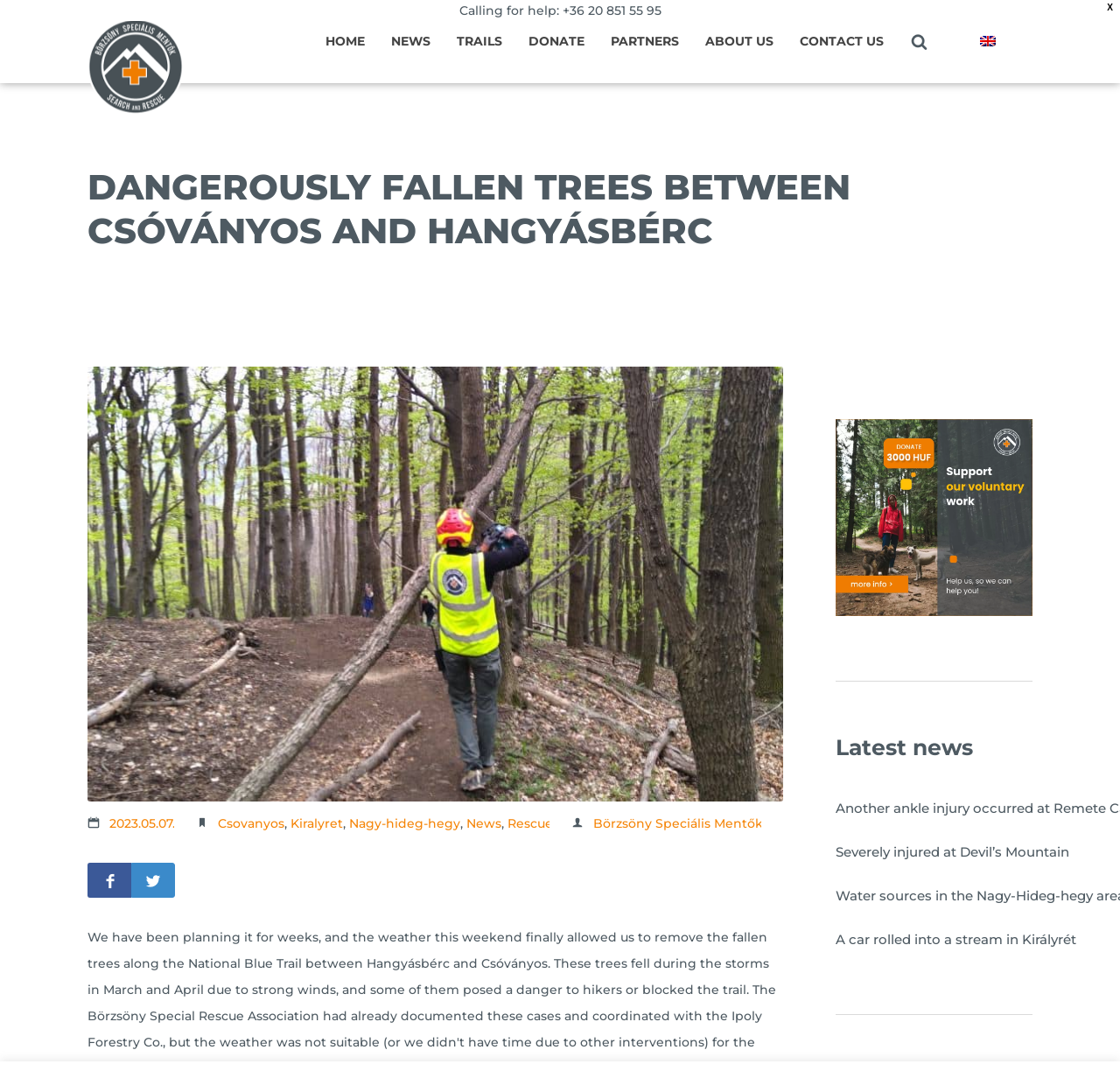Please identify the bounding box coordinates of the region to click in order to complete the given instruction: "Click the 'HOME' link". The coordinates should be four float numbers between 0 and 1, i.e., [left, top, right, bottom].

[0.279, 0.0, 0.338, 0.098]